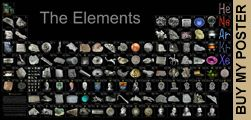What is the purpose of the periodic table?
By examining the image, provide a one-word or phrase answer.

Educational and decorative